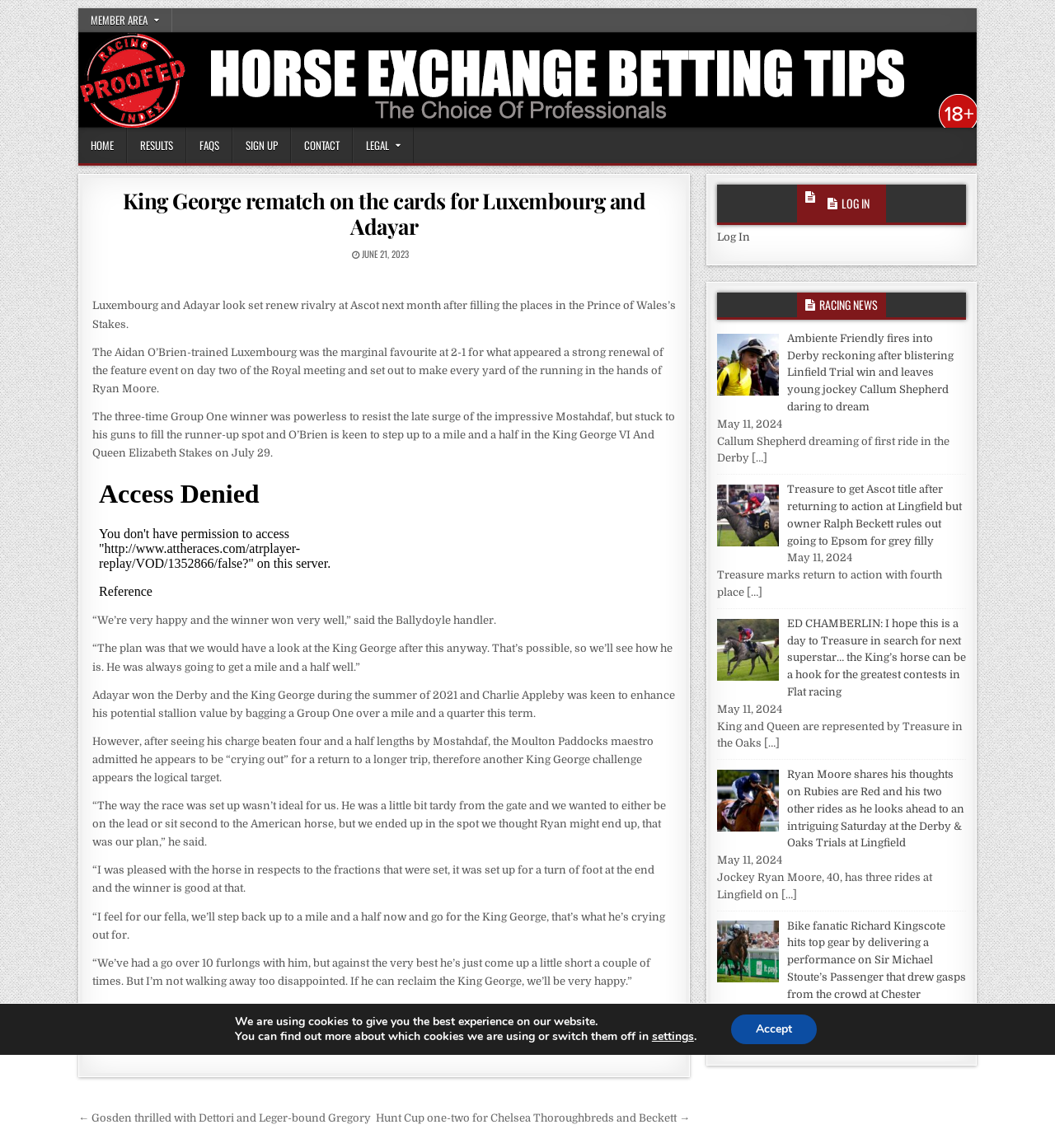Locate the bounding box coordinates of the element I should click to achieve the following instruction: "Click the 'RESULTS' link".

[0.12, 0.111, 0.177, 0.142]